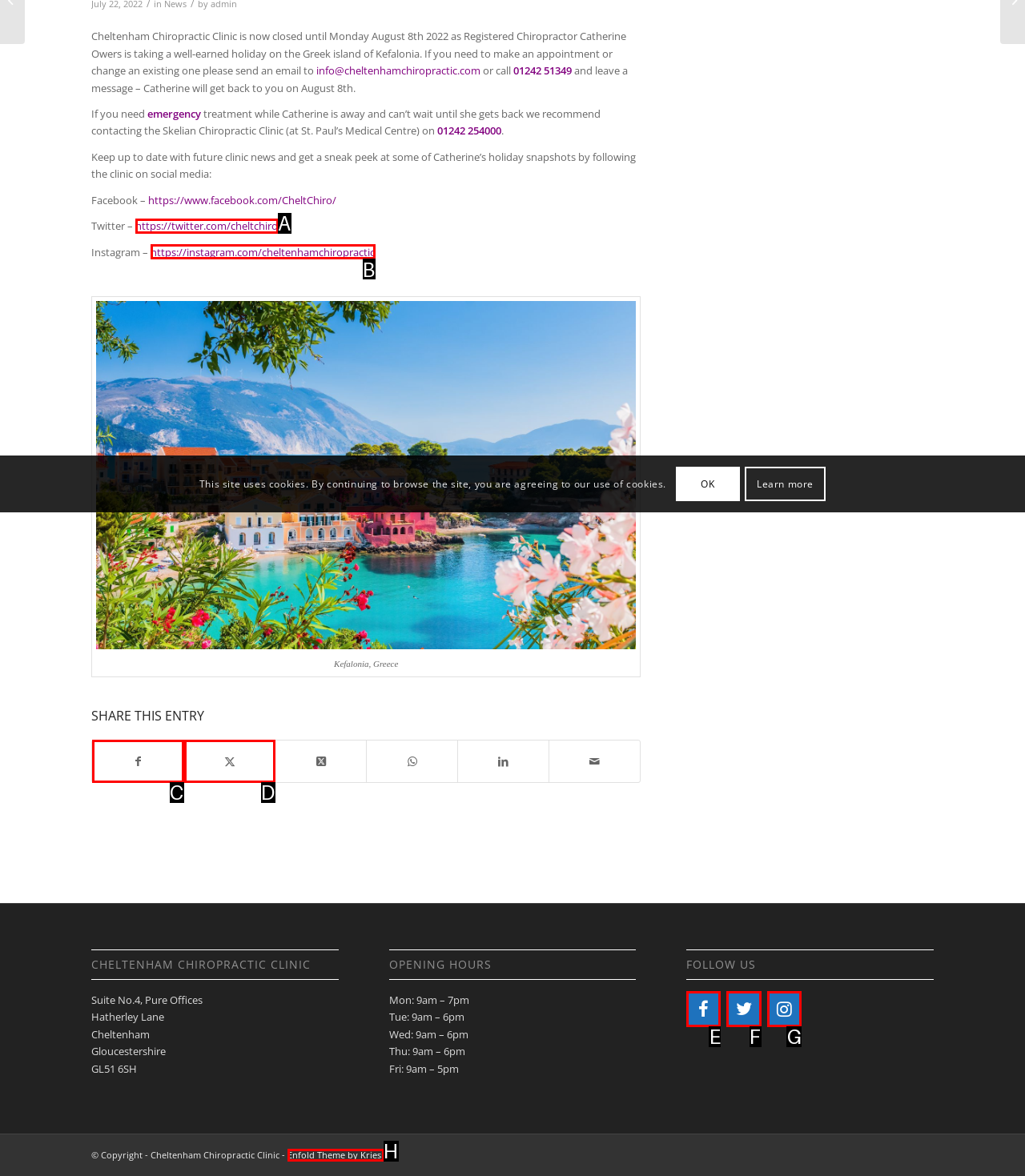Select the HTML element that corresponds to the description: aria-label="Instagram" title="Instagram". Answer with the letter of the matching option directly from the choices given.

G